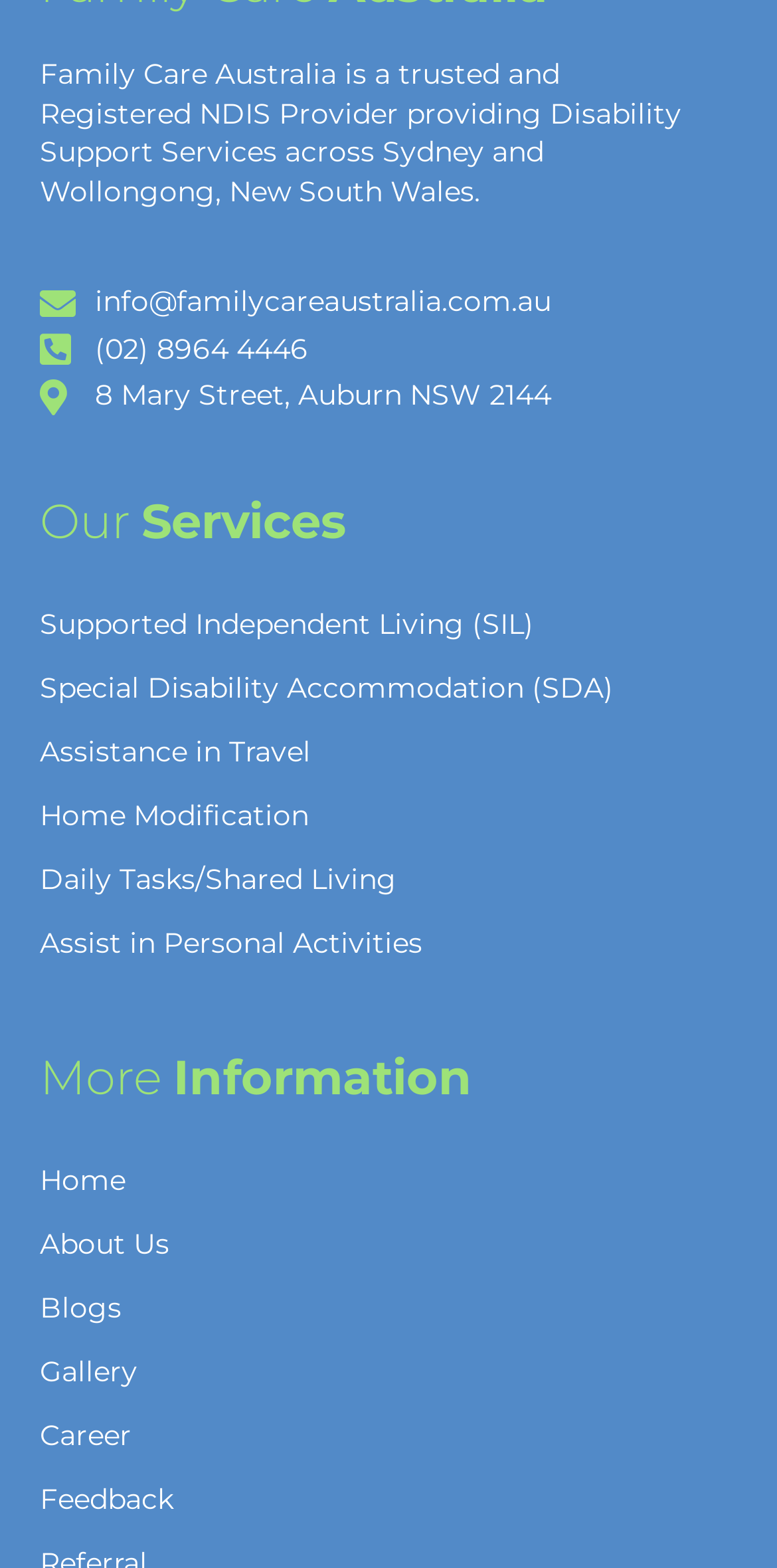Please specify the bounding box coordinates in the format (top-left x, top-left y, bottom-right x, bottom-right y), with all values as floating point numbers between 0 and 1. Identify the bounding box of the UI element described by: Feedback

[0.051, 0.936, 0.949, 0.976]